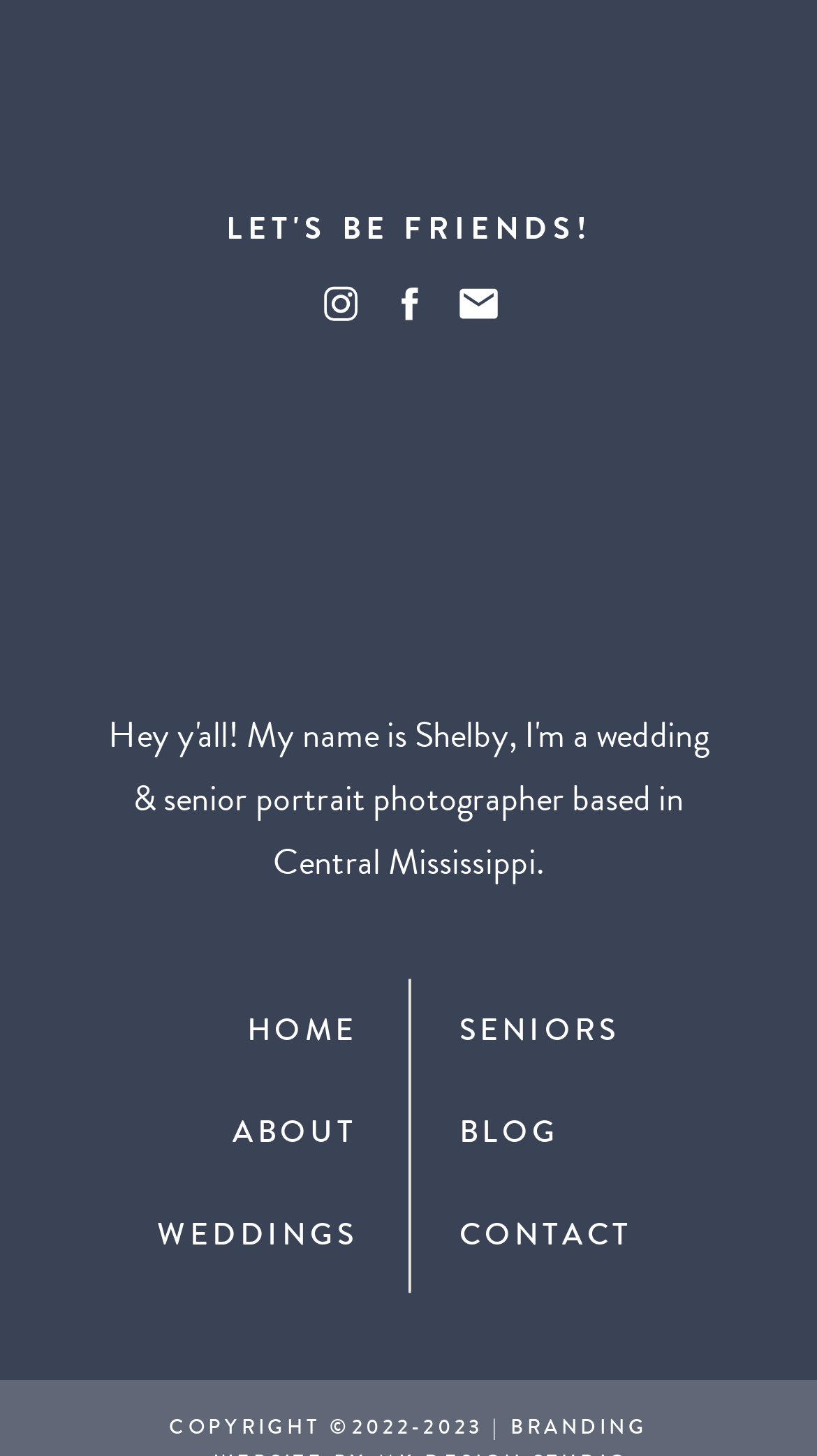Specify the bounding box coordinates of the area to click in order to follow the given instruction: "Check the latest post."

[0.0, 0.146, 0.334, 0.334]